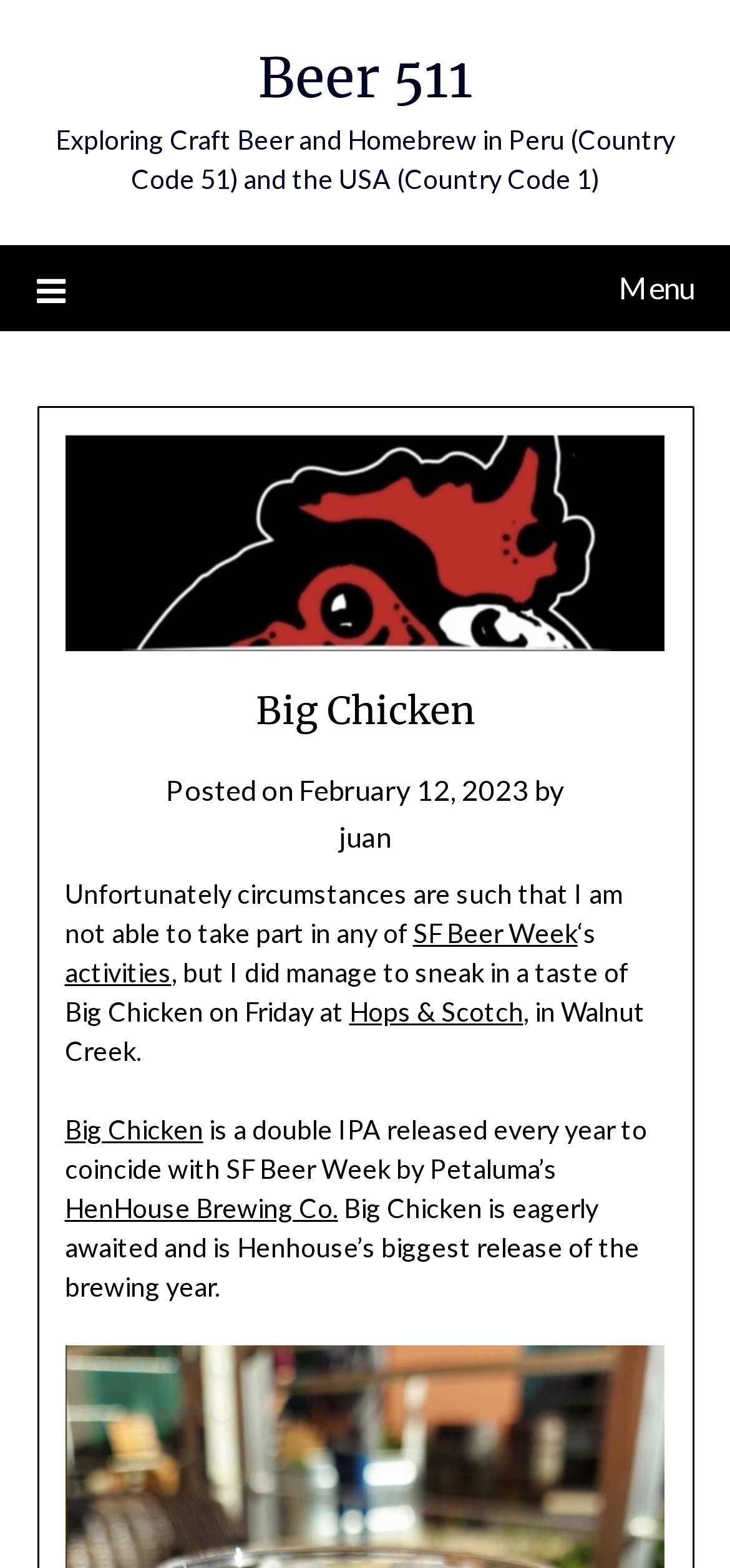What is the name of the beer being discussed?
Please provide an in-depth and detailed response to the question.

The name of the beer being discussed is 'Big Chicken' which is mentioned in the header and also in the text as a double IPA released every year to coincide with SF Beer Week by Petaluma’s HenHouse Brewing Co.